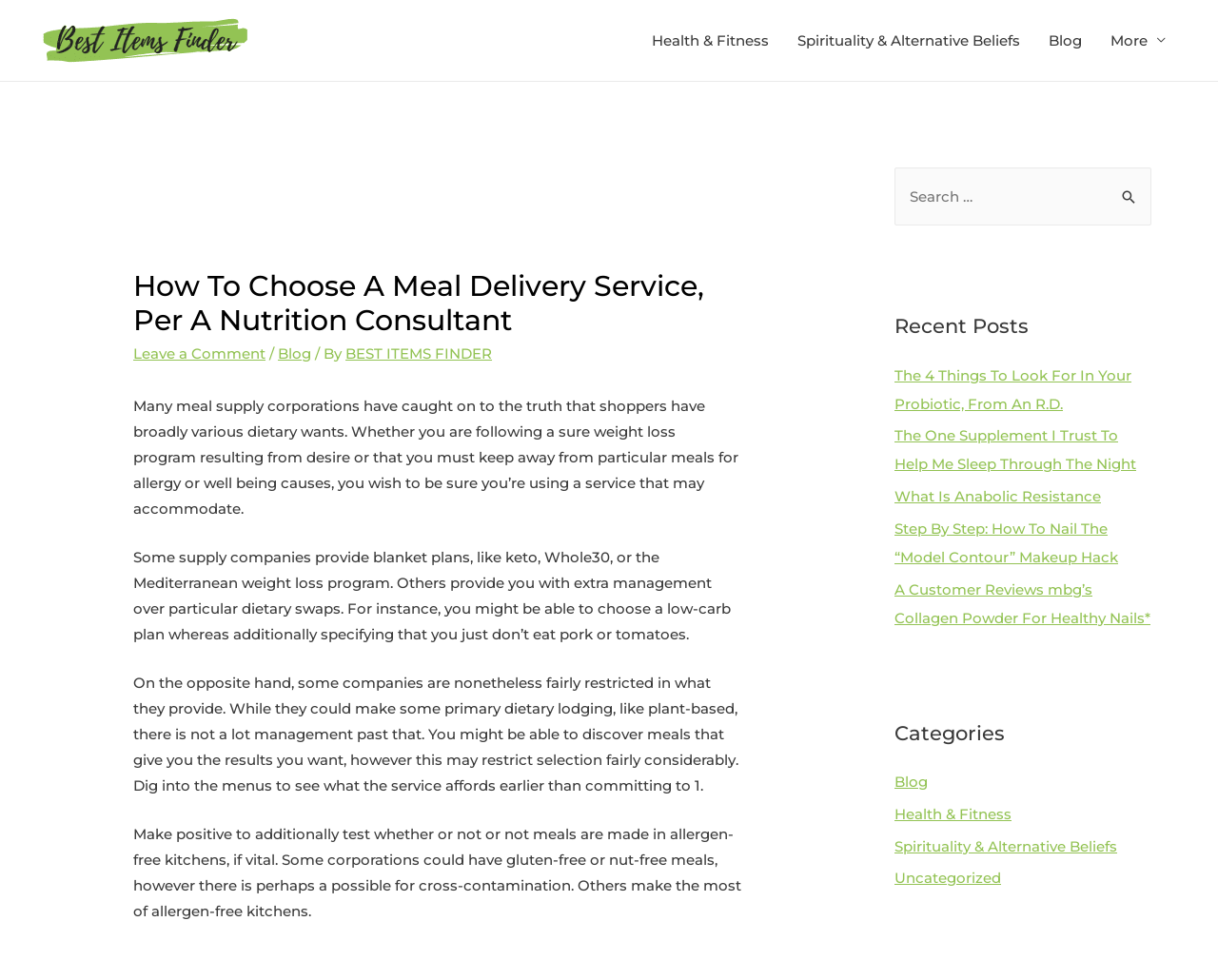What should you check when selecting a meal delivery service?
Please provide a single word or phrase as your answer based on the screenshot.

Menus and allergen-free kitchens